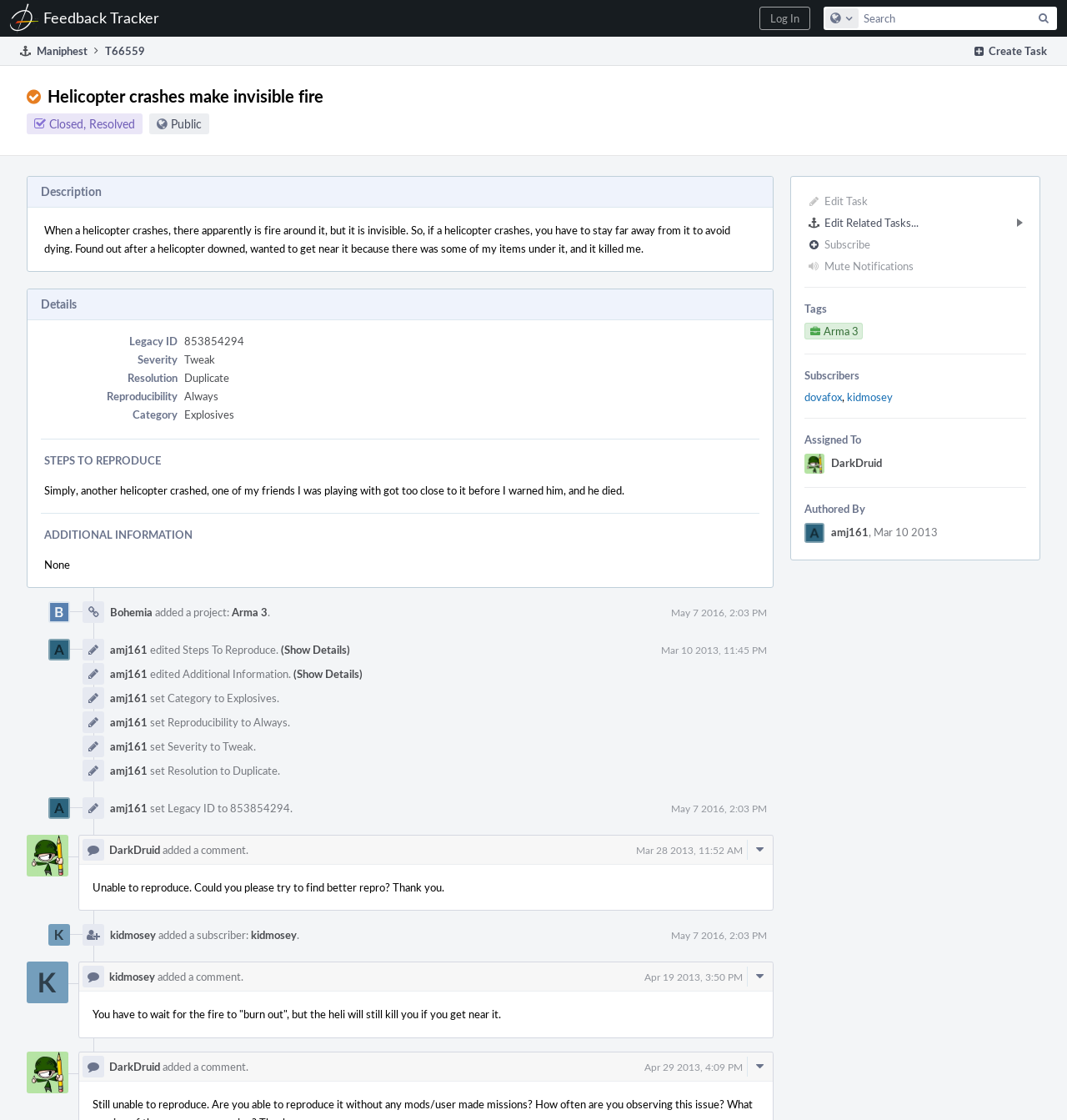Create an in-depth description of the webpage, covering main sections.

This webpage appears to be a task or issue tracking page, specifically for a bug report titled "Helicopter crashes make invisible fire" with the ID "T66559". 

At the top of the page, there is a navigation bar with links to "Home", "Feedback Tracker", and "Create Task". There is also a search bar and a "Log In" button. 

Below the navigation bar, the page displays the title of the task, "Helicopter crashes make invisible fire", along with its status, "Closed, Resolved, Public". 

On the right side of the page, there are several links and buttons, including "Edit Task", "Edit Related Tasks", "Subscribe", "Mute Notifications", and "Configure Global Search". 

The main content of the page is divided into several sections. The first section is the task description, which explains the issue of helicopter crashes causing invisible fires. 

Below the description, there is a "Details" section that lists various attributes of the task, including its legacy ID, severity, resolution, and category. 

The next section is "Steps to Reproduce", which provides instructions on how to reproduce the issue. 

Following that is the "Additional Information" section, which is currently empty. 

The page also displays a history of changes made to the task, including edits to the steps to reproduce and additional information, as well as changes to the task's category, severity, and resolution. Each change is attributed to a specific user and includes a timestamp.